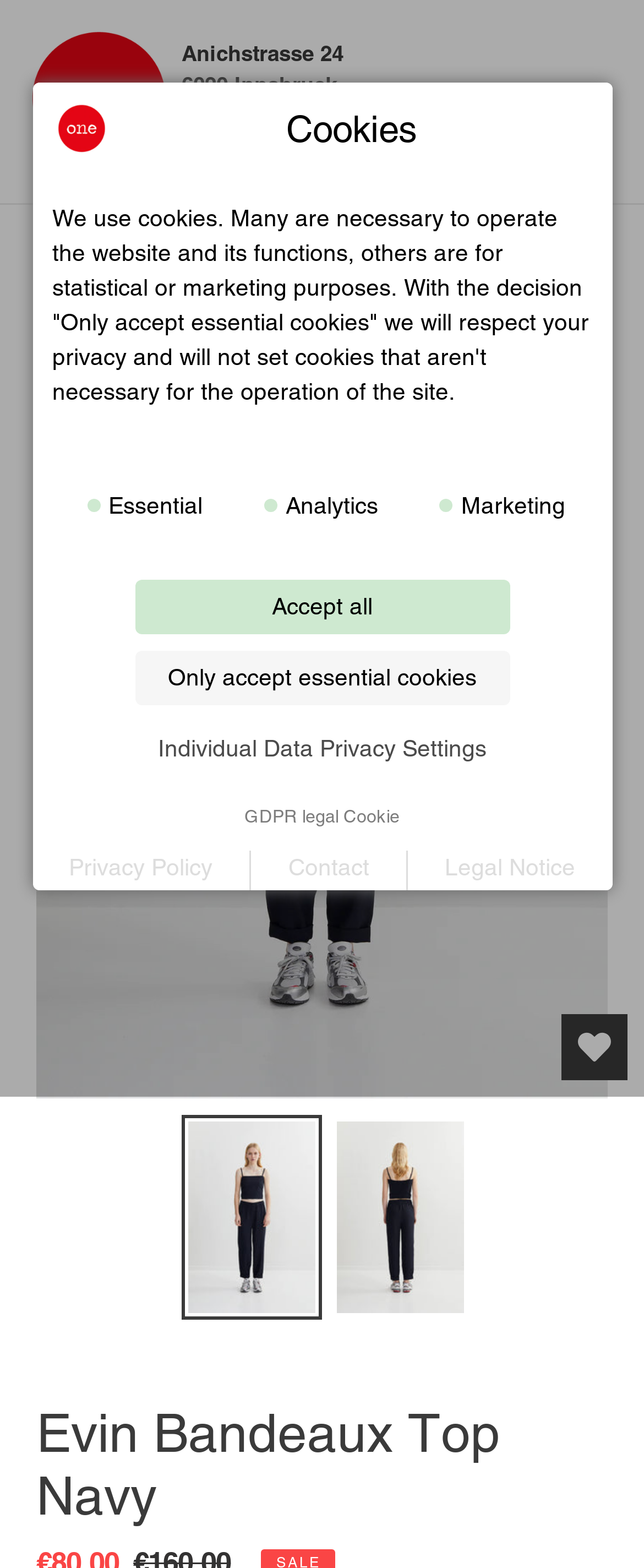Please identify the bounding box coordinates of the clickable element to fulfill the following instruction: "Visit the 'ONE Innsbruck' website". The coordinates should be four float numbers between 0 and 1, i.e., [left, top, right, bottom].

[0.026, 0.016, 0.282, 0.114]